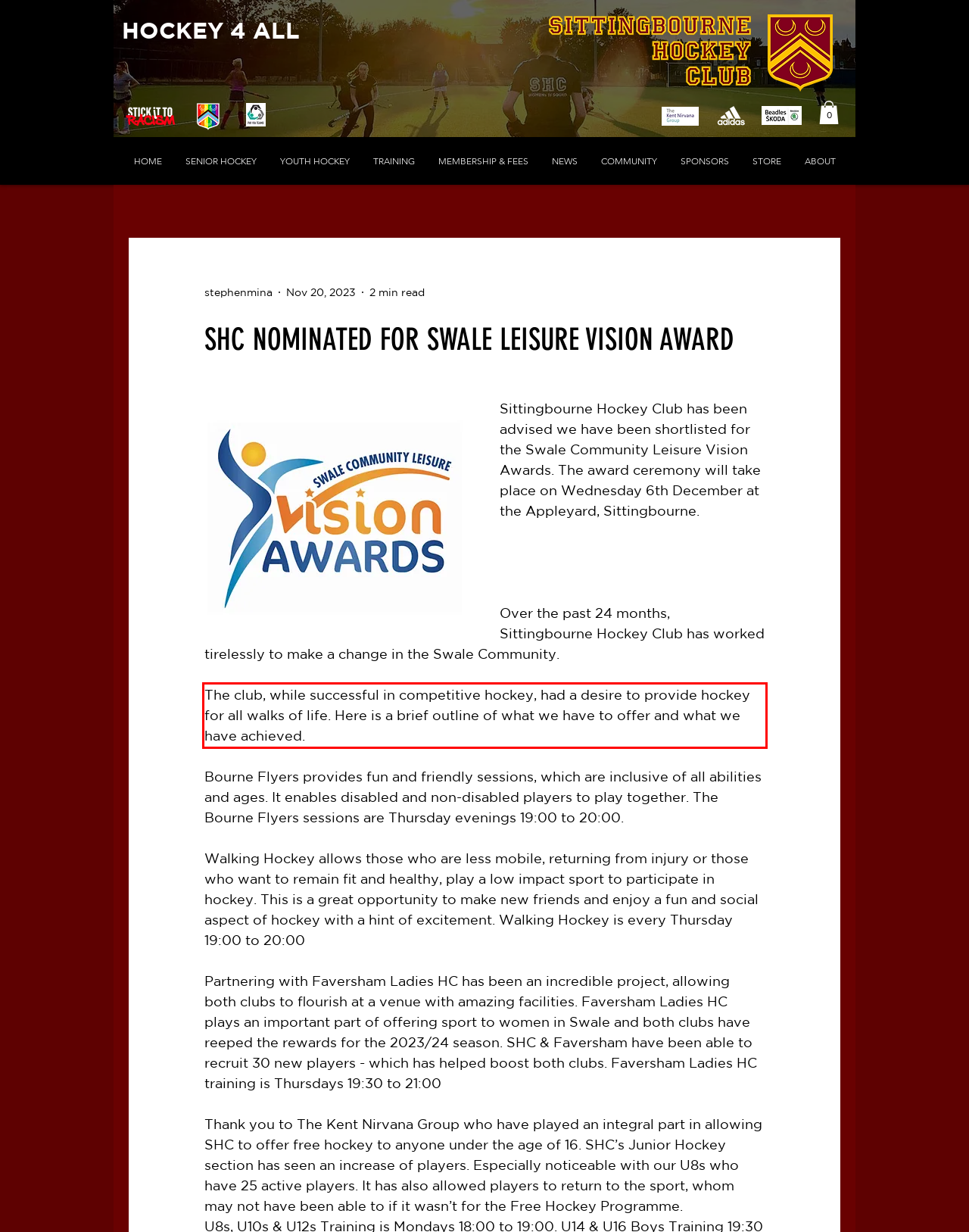View the screenshot of the webpage and identify the UI element surrounded by a red bounding box. Extract the text contained within this red bounding box.

The club, while successful in competitive hockey, had a desire to provide hockey for all walks of life. Here is a brief outline of what we have to offer and what we have achieved.